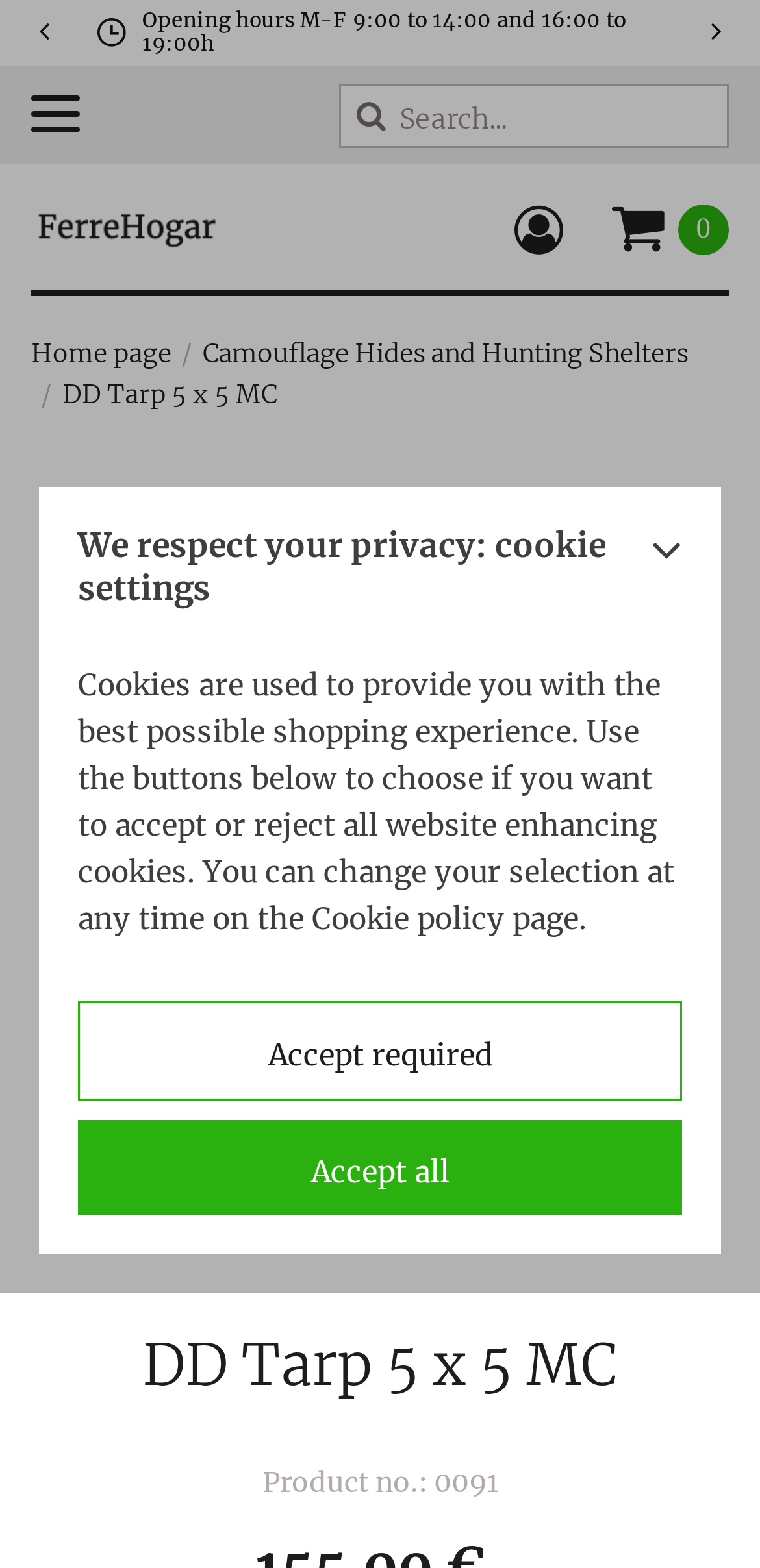Answer the following in one word or a short phrase: 
How many links are in the main menu?

3